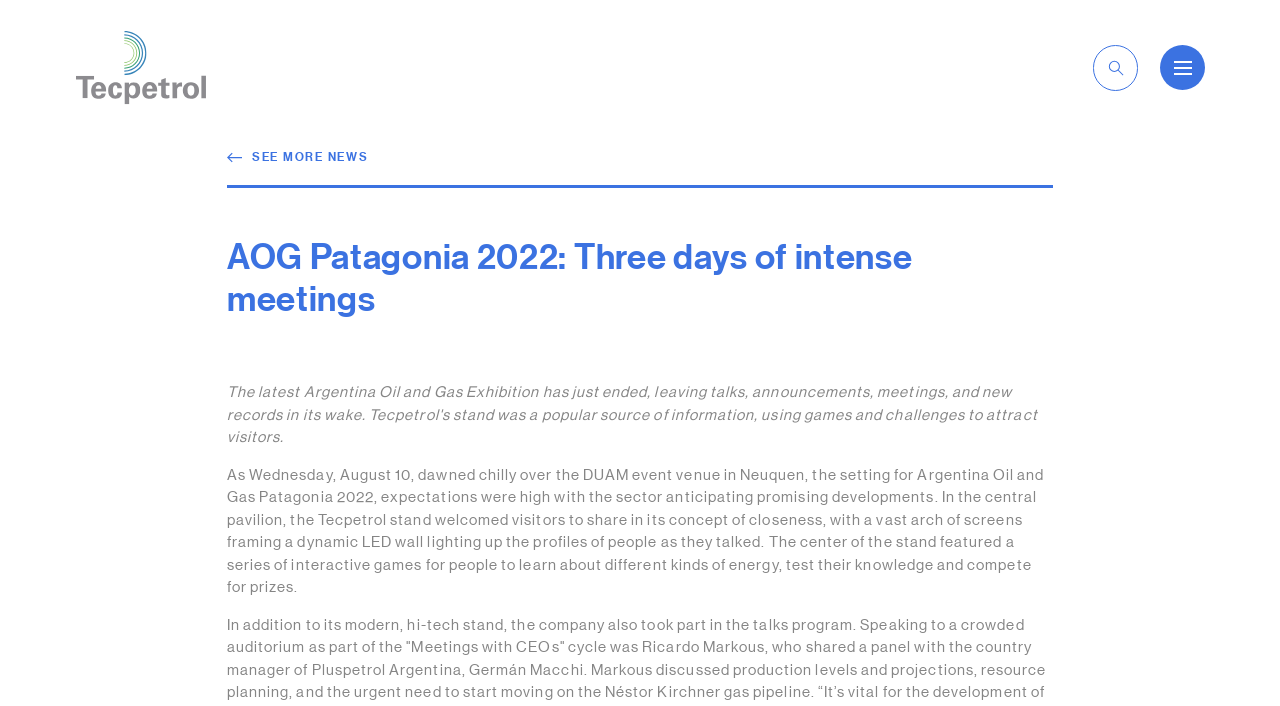Provide a one-word or short-phrase answer to the question:
What is the name of the event mentioned in the webpage?

AOG Patagonia 2022